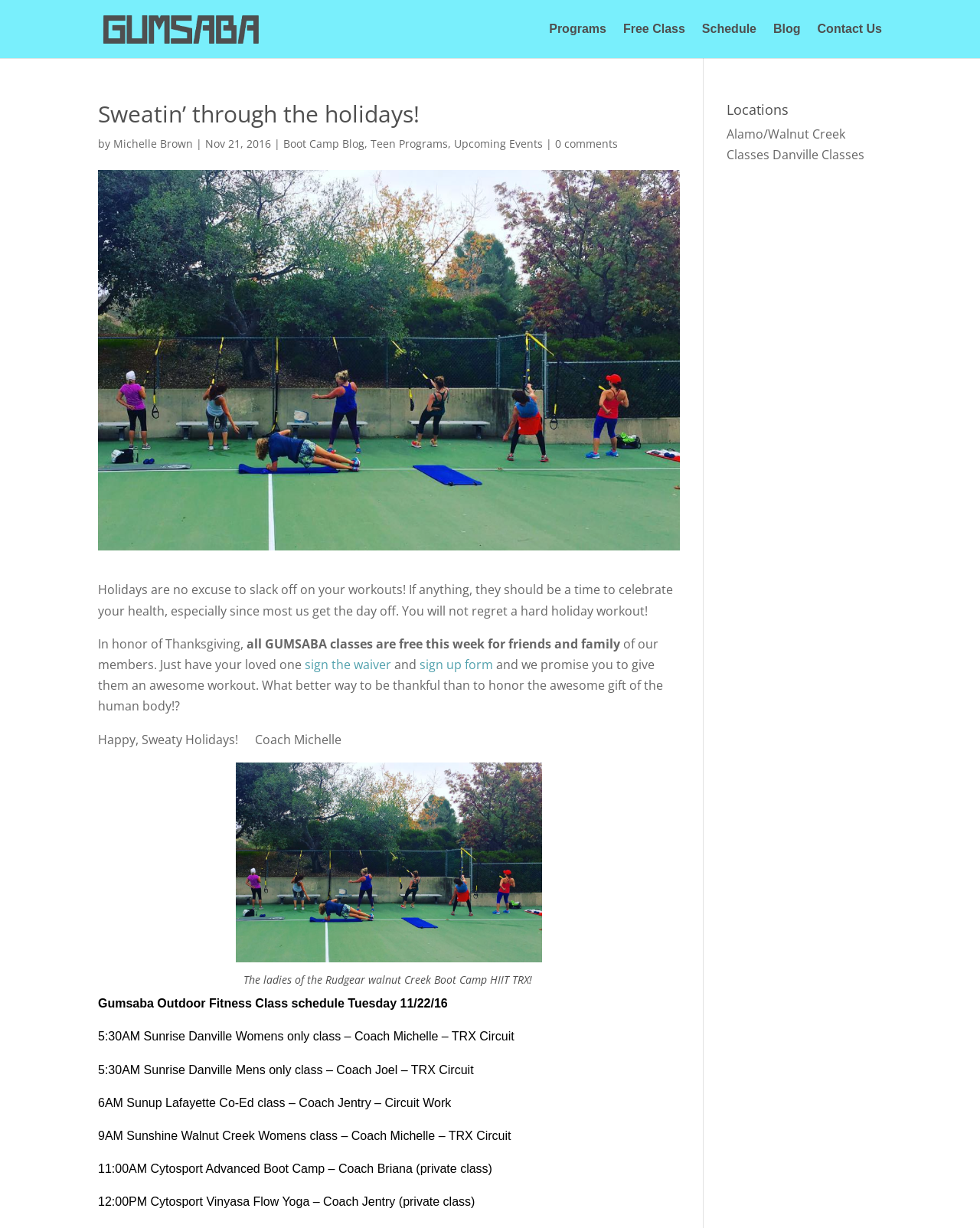Determine the bounding box coordinates of the UI element that matches the following description: "Entrada siguiente →". The coordinates should be four float numbers between 0 and 1 in the format [left, top, right, bottom].

None